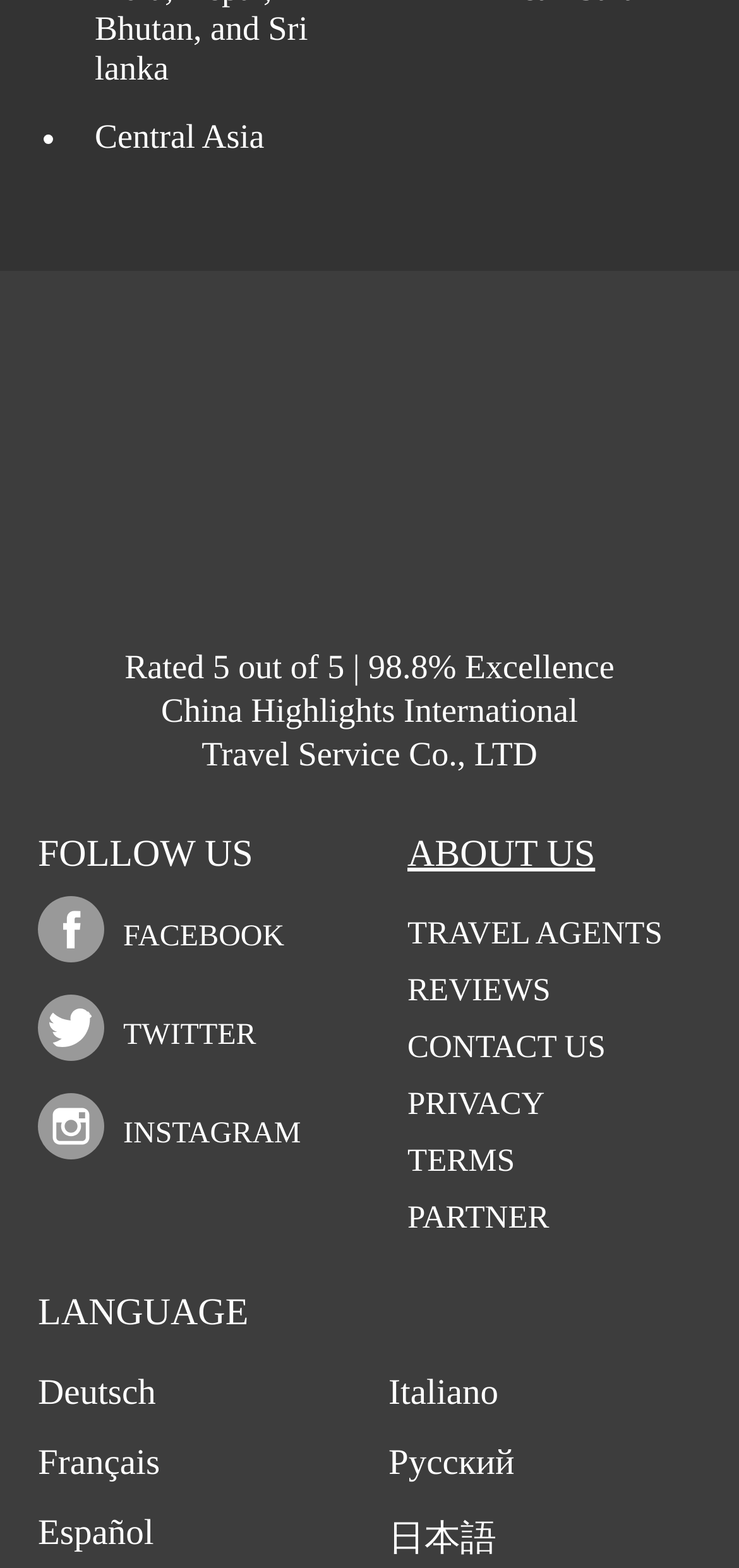Determine the bounding box coordinates for the clickable element to execute this instruction: "expand hidden items". Provide the coordinates as four float numbers between 0 and 1, i.e., [left, top, right, bottom].

None